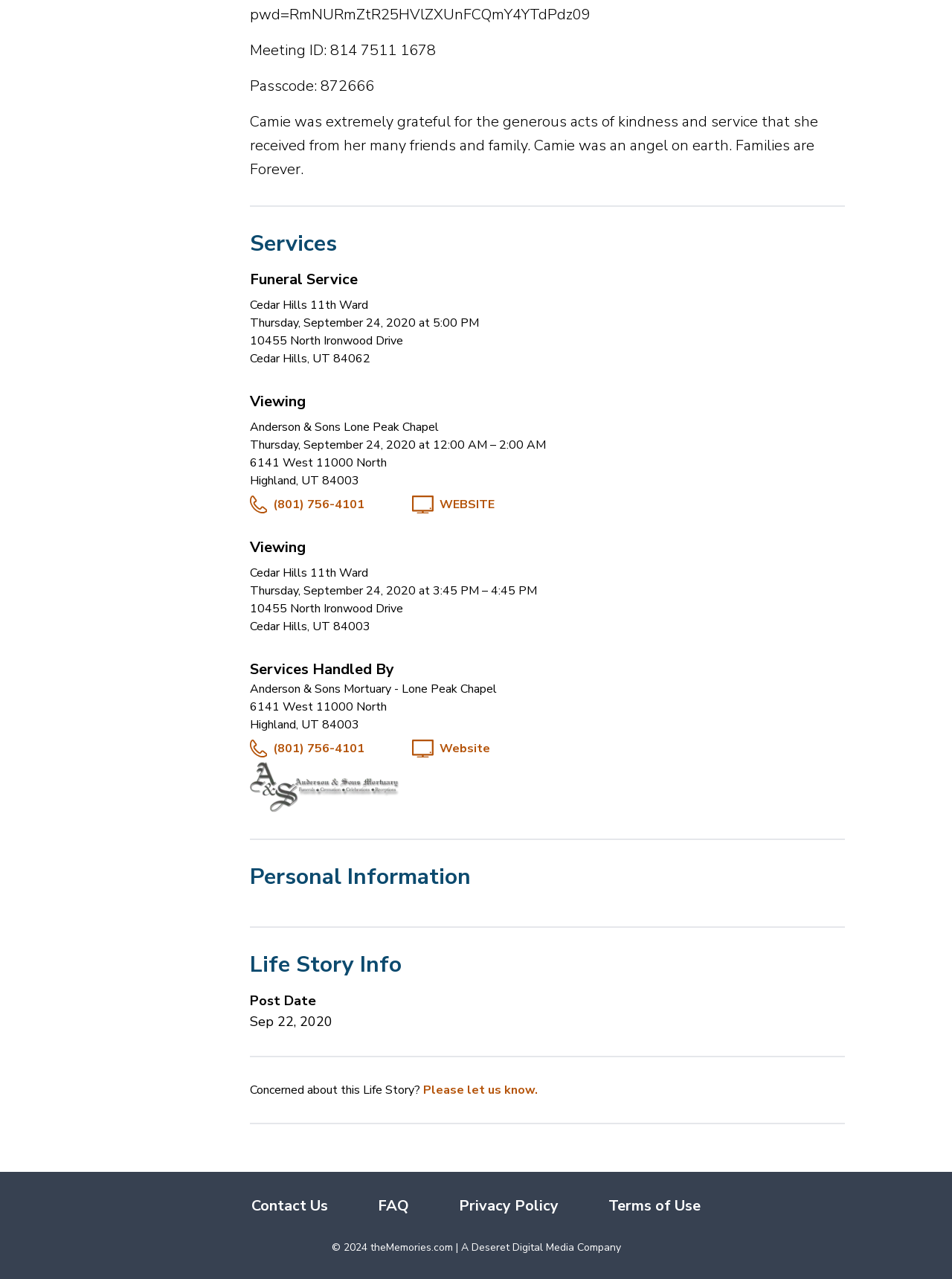Provide the bounding box coordinates of the UI element that matches the description: "Please let us know.".

[0.445, 0.846, 0.565, 0.858]